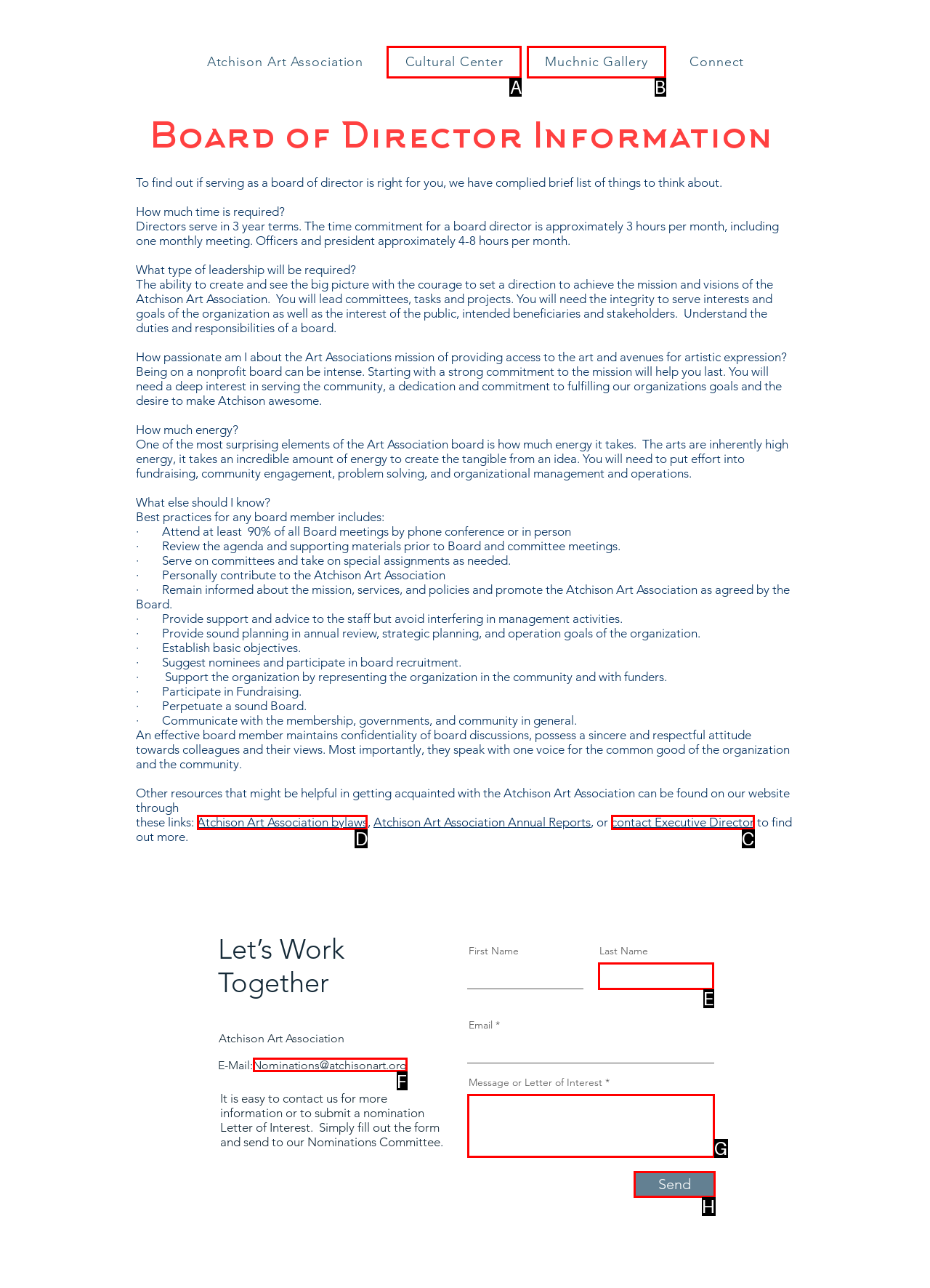Indicate which UI element needs to be clicked to fulfill the task: View Atchison Art Association bylaws
Answer with the letter of the chosen option from the available choices directly.

D